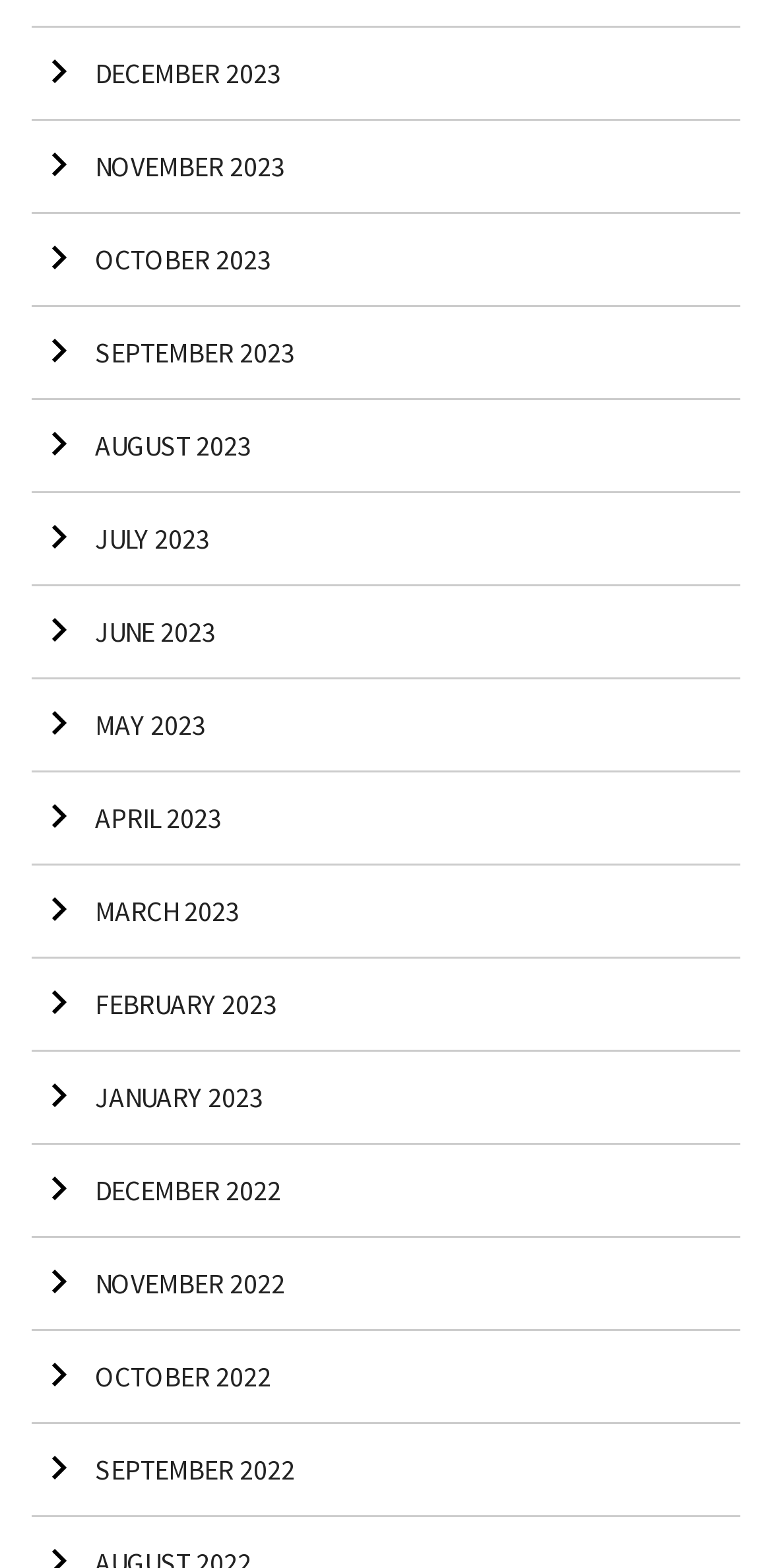Refer to the image and provide an in-depth answer to the question:
How many months are listed?

I counted the number of links with the 'Arrow right' image, and there are 12 links, each corresponding to a month from January 2022 to December 2023.